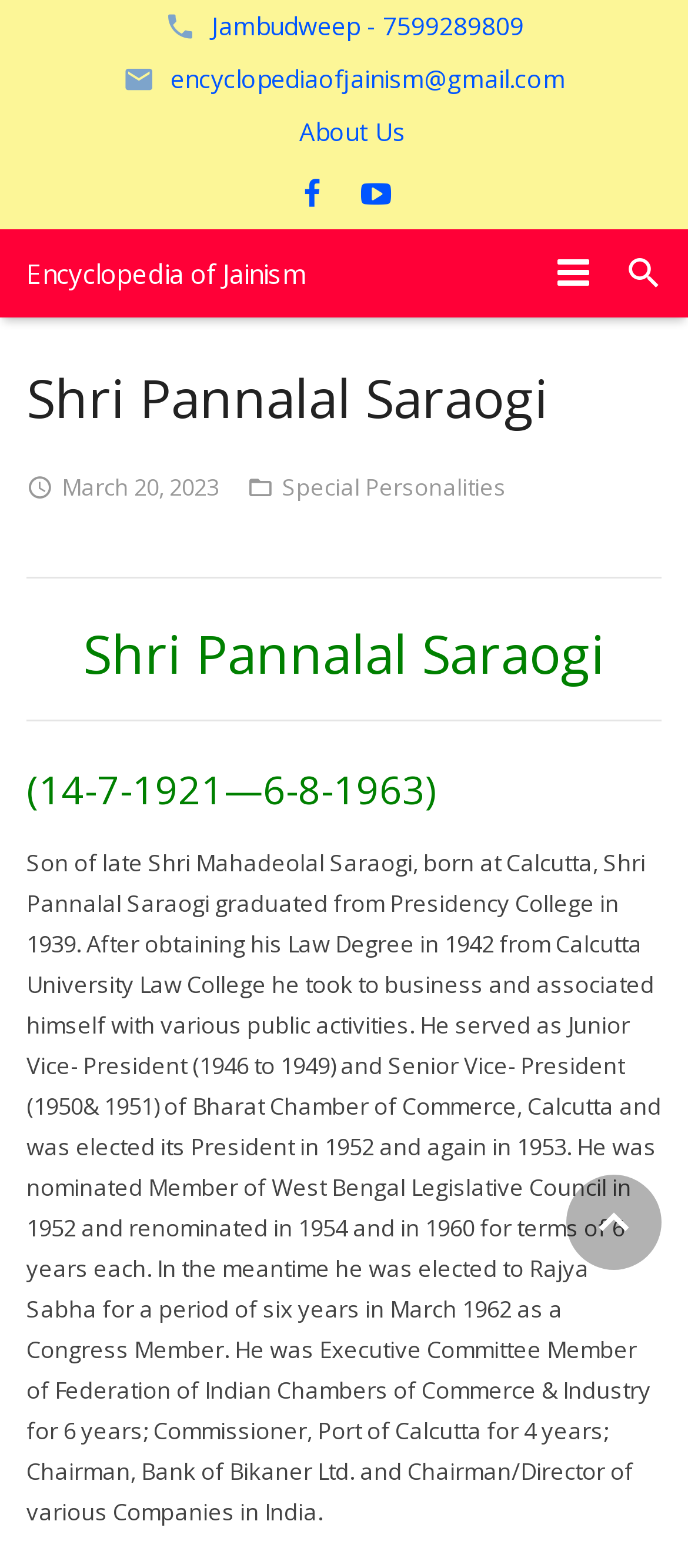Detail the webpage's structure and highlights in your description.

The webpage is about Shri Pannalal Saraogi, a notable personality. At the top, there is a layout table with a heading "Shri Pannalal Saraogi - Encyclopedia of Jainism". Below this, there are several links, including "Jambudweep - 7599289809", "encyclopediaofjainism@gmail.com", "About Us", and two icons represented by "\uf09a" and "\uf16a". 

To the right of these links, there is another link "Encyclopedia of Jainism". Below this, there are several links in a vertical column, including "विशेष आलेख", "पूजायें", "जैन तीर्थ", and "अयोध्या". 

Further down, there is a heading "Shri Pannalal Saraogi" followed by a time element showing the date "March 20, 2023". Next to this, there is a link "Special Personalities". 

Below this, there is a horizontal separator, followed by another heading "Shri Pannalal Saraogi" and then another horizontal separator. After this, there is a heading "(14-7-1921—6-8-1963)".

The main content of the webpage is a static text block that provides a detailed biography of Shri Pannalal Saraogi, including his education, career, and public activities. At the bottom of the page, there is an icon represented by "\ue649".